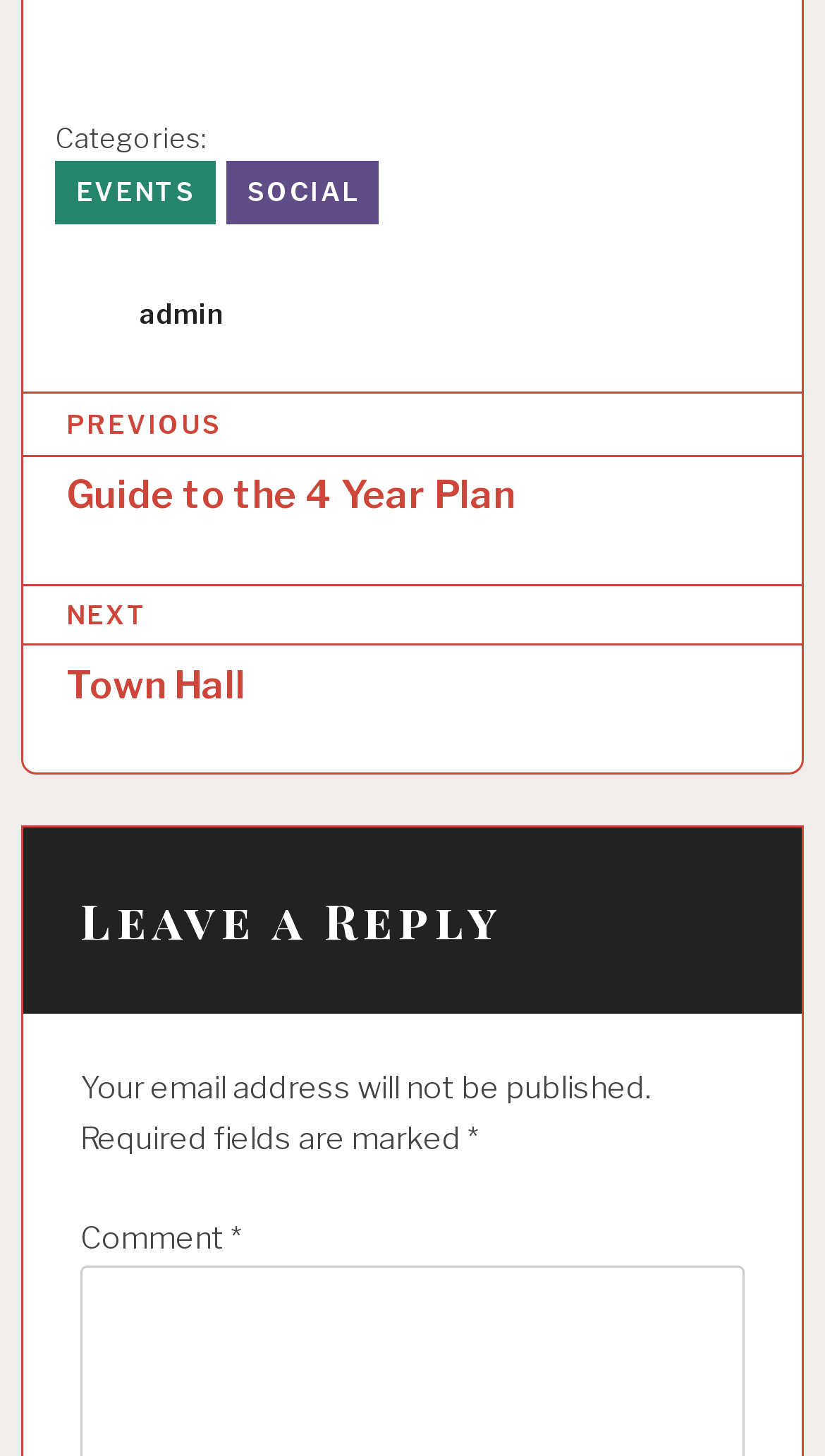Respond to the following question using a concise word or phrase: 
What is the title of the navigation section?

Post navigation